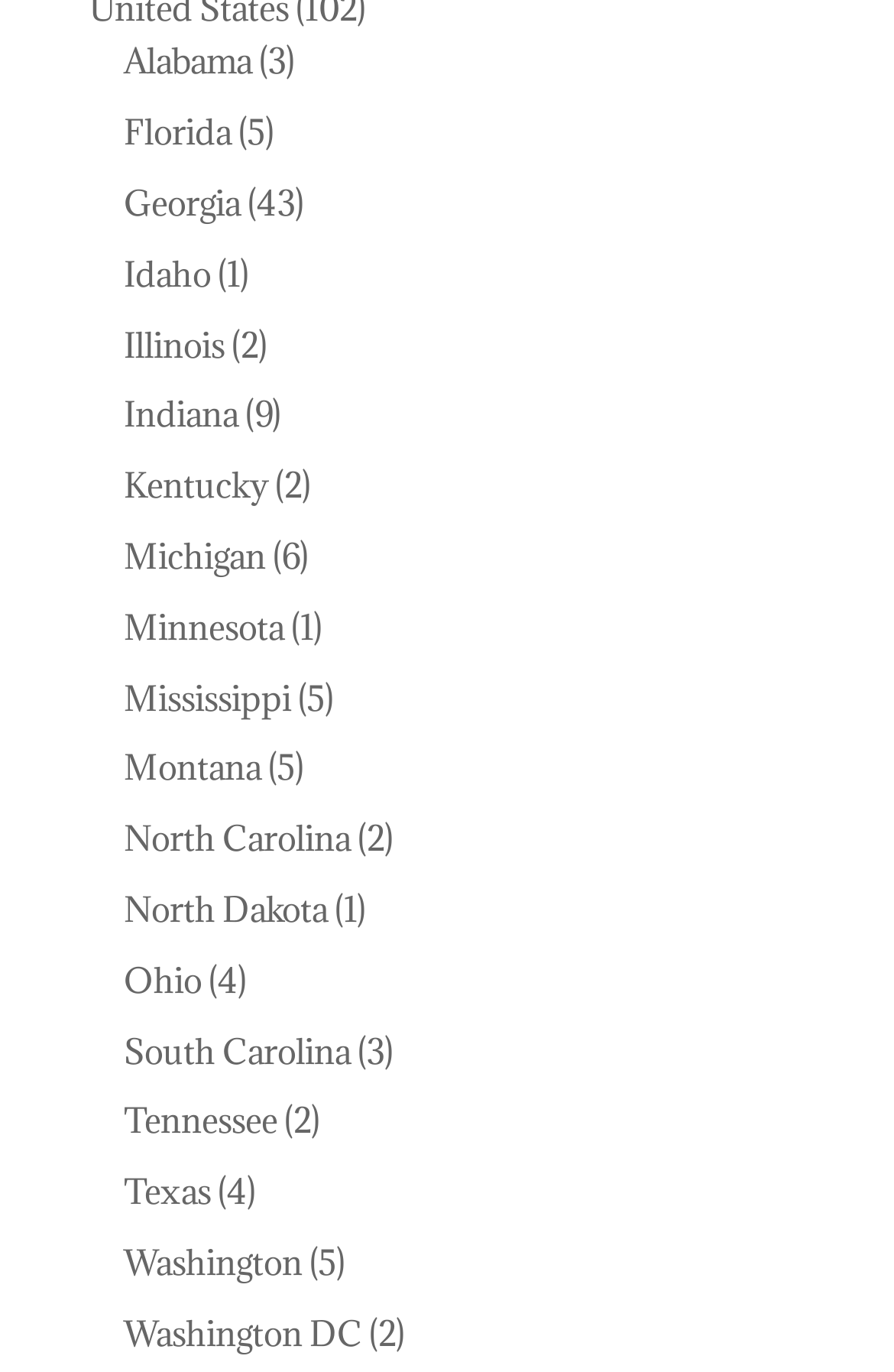What is the state listed below Michigan?
Using the visual information, answer the question in a single word or phrase.

Minnesota